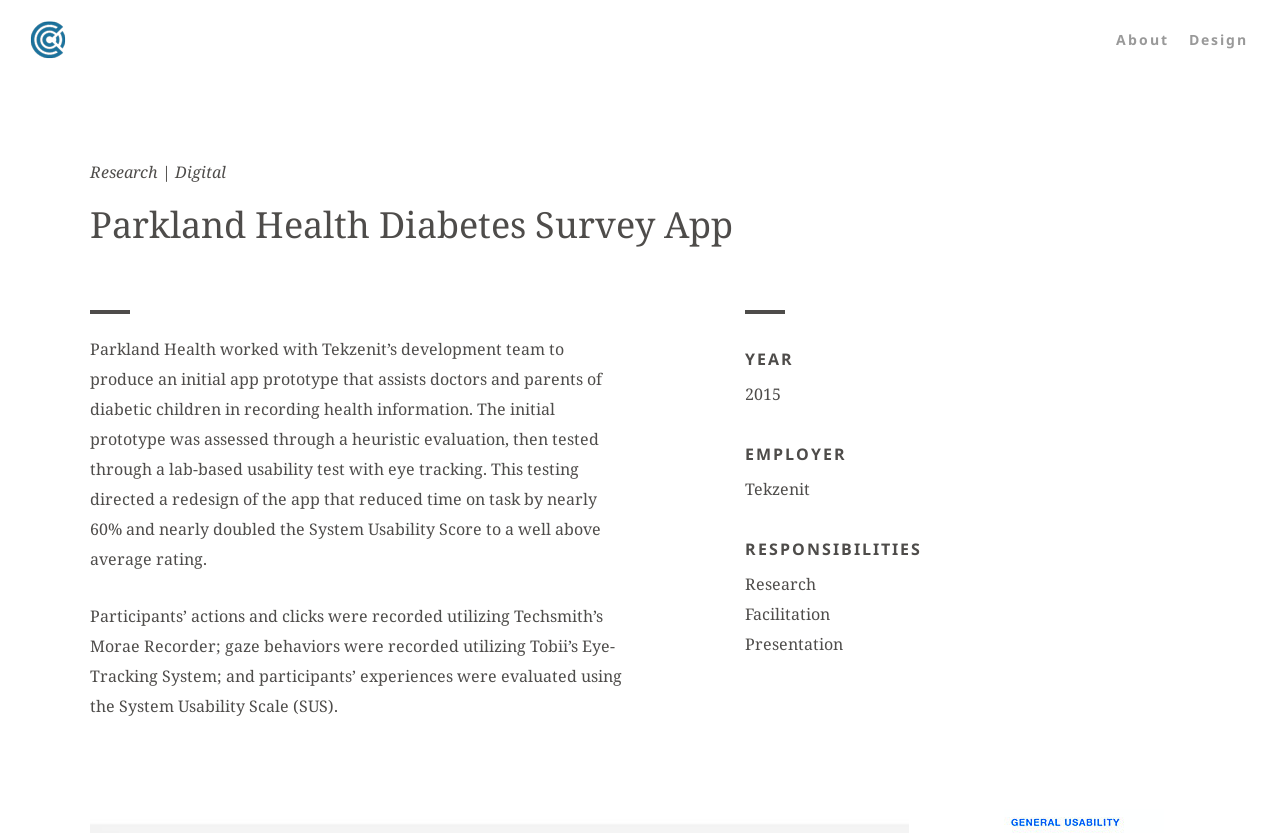What was the result of the usability test?
Using the visual information, answer the question in a single word or phrase.

60% reduction in time on task